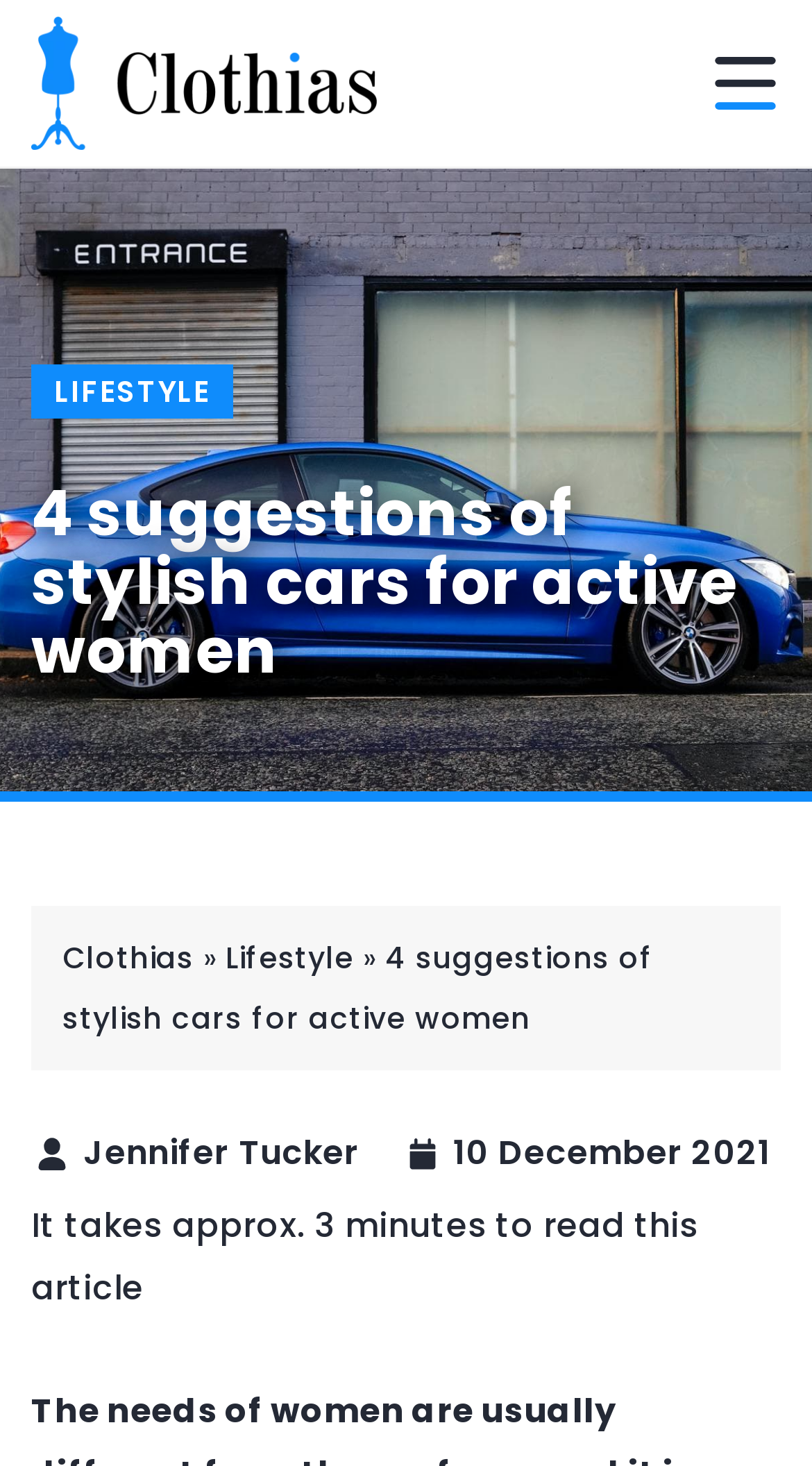What is the category of the article?
Please look at the screenshot and answer in one word or a short phrase.

LIFESTYLE